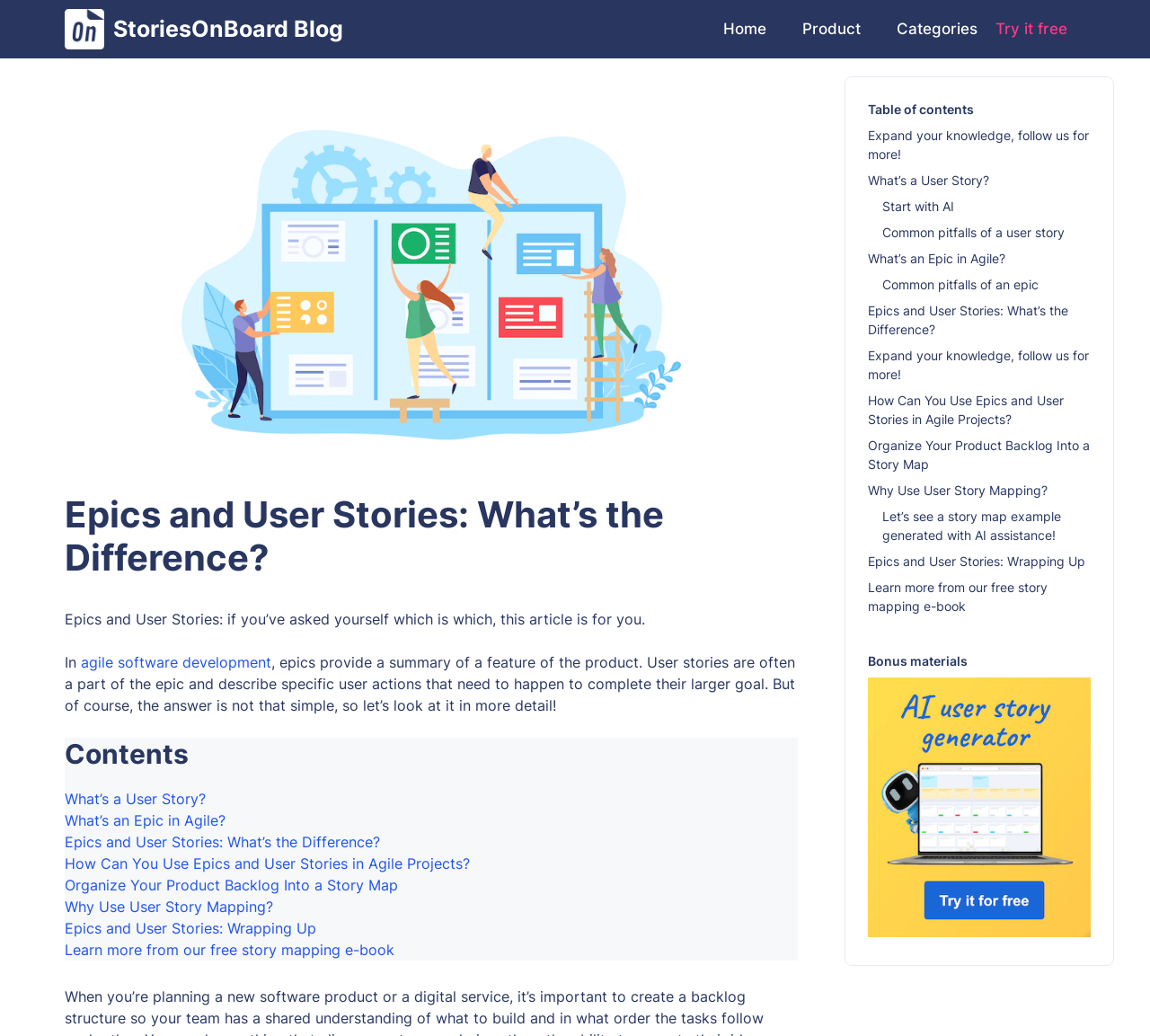Identify the bounding box coordinates for the UI element mentioned here: "parent_node: Bonus materials". Provide the coordinates as four float values between 0 and 1, i.e., [left, top, right, bottom].

[0.755, 0.891, 0.948, 0.908]